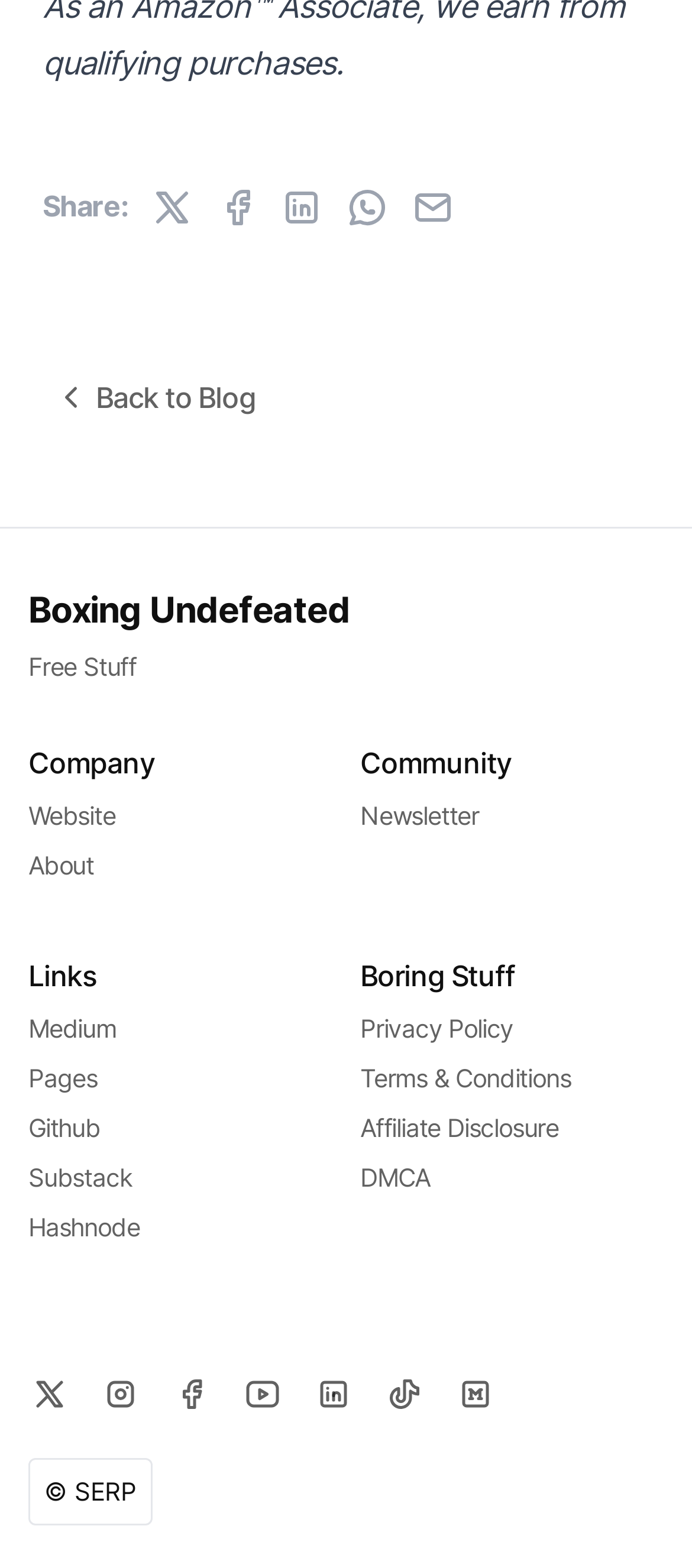What is the link 'Back to Blog' for?
Look at the image and answer the question using a single word or phrase.

Going back to blog